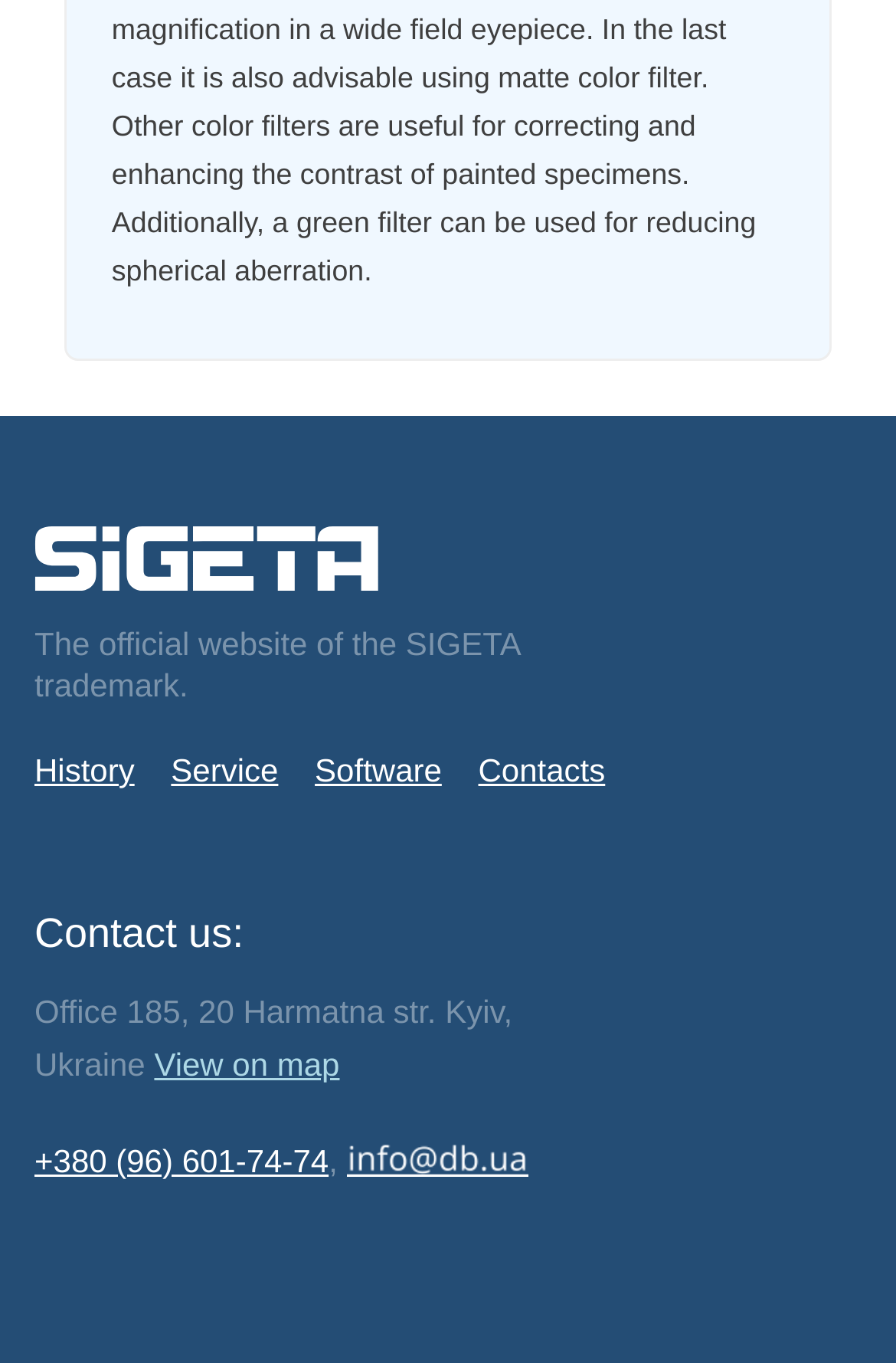Provide a brief response to the question below using a single word or phrase: 
Is there a map view available for the office location?

Yes